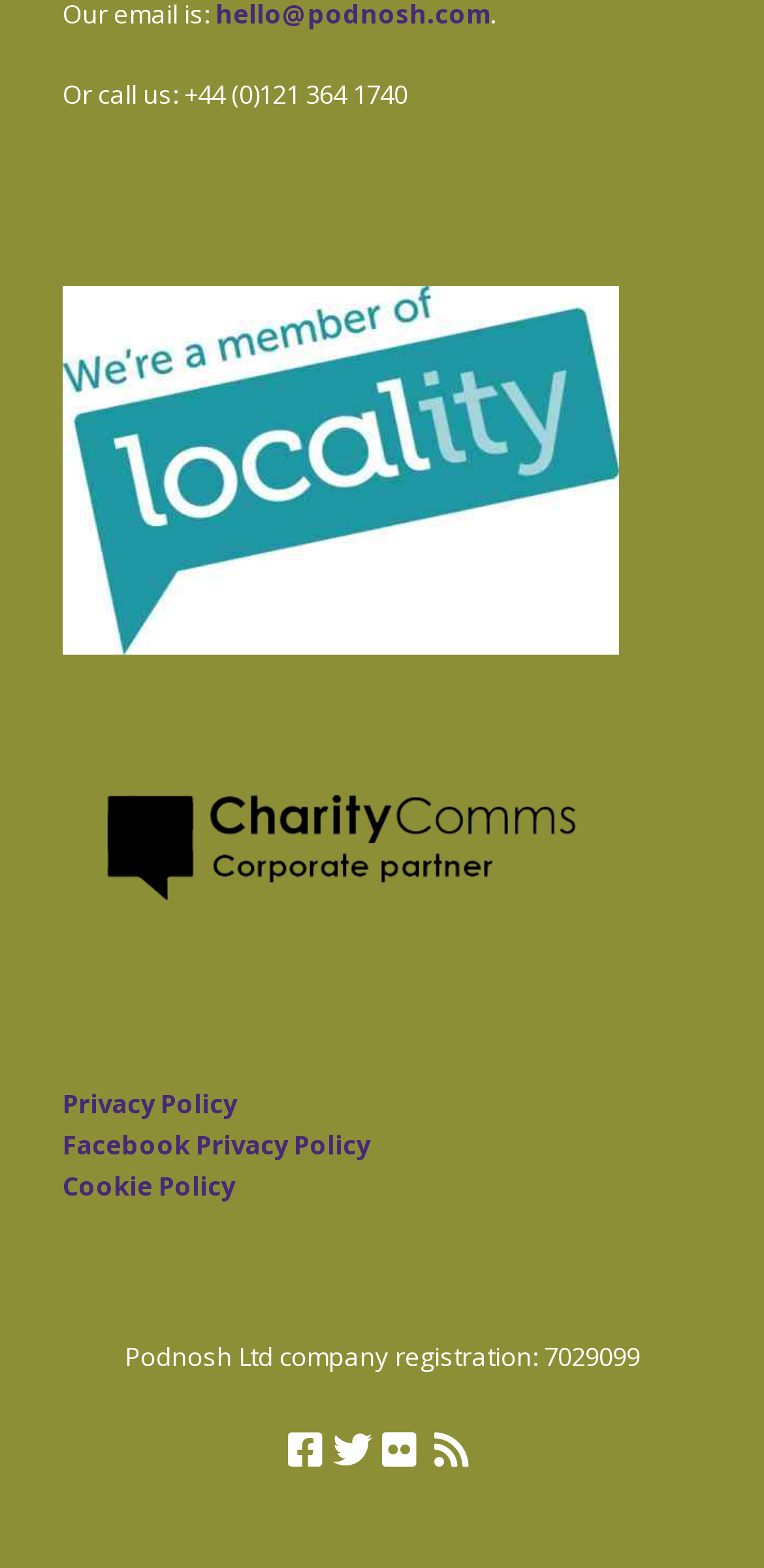Could you indicate the bounding box coordinates of the region to click in order to complete this instruction: "Visit Locality Member Member page".

[0.082, 0.4, 0.81, 0.422]